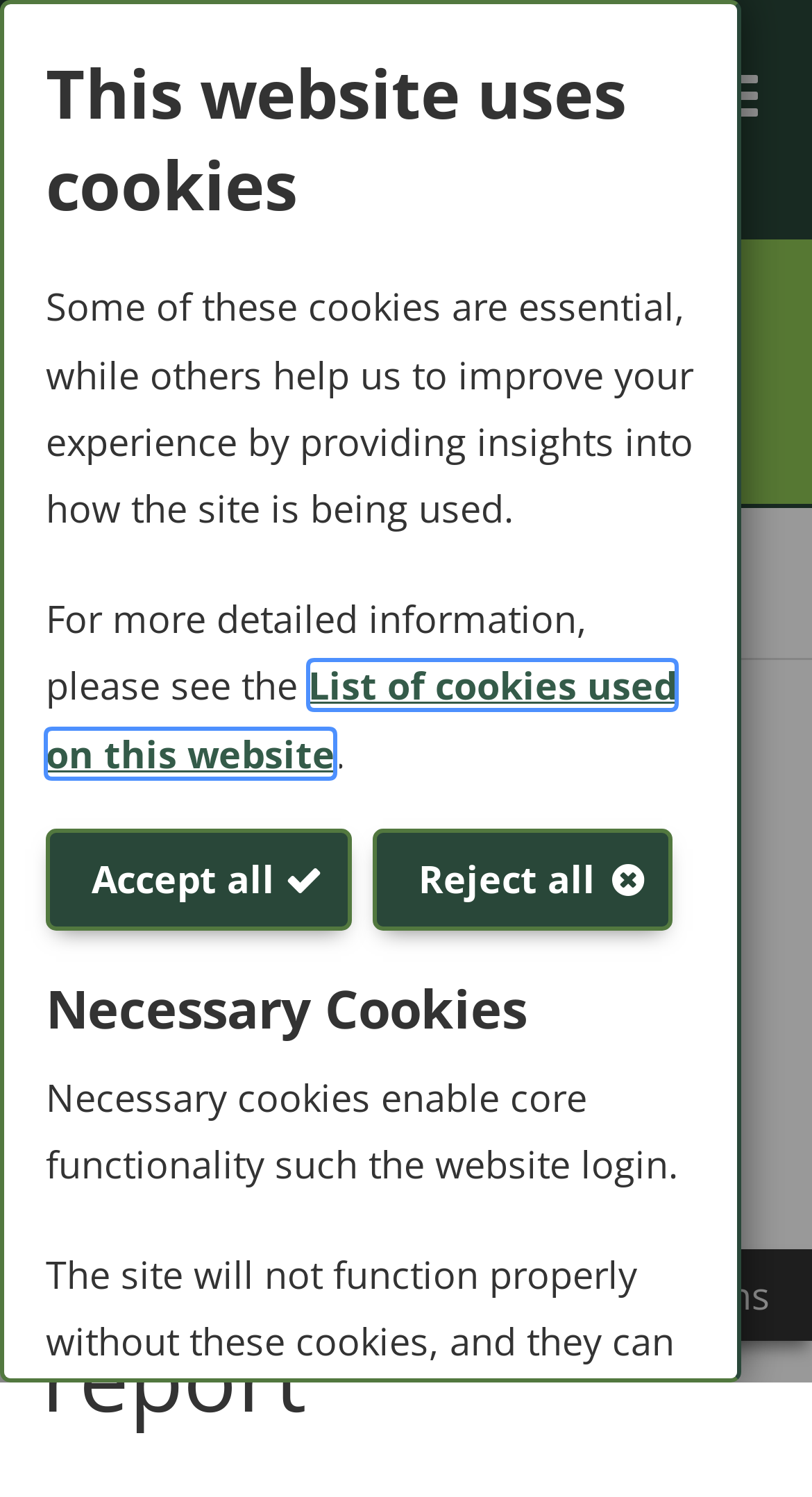Identify the bounding box coordinates for the UI element described as: "News". The coordinates should be provided as four floats between 0 and 1: [left, top, right, bottom].

[0.279, 0.364, 0.408, 0.414]